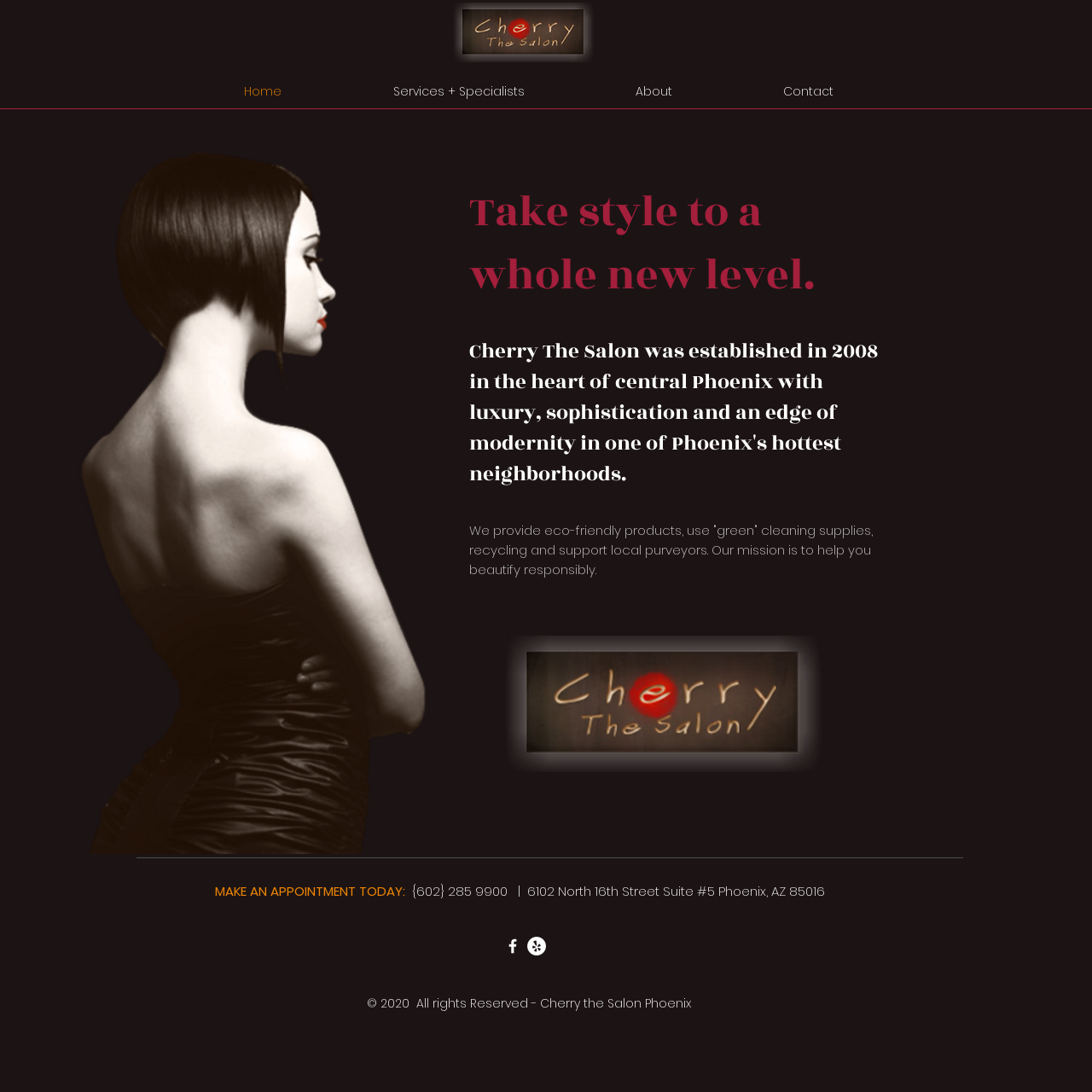For the following element description, predict the bounding box coordinates in the format (top-left x, top-left y, bottom-right x, bottom-right y). All values should be floating point numbers between 0 and 1. Description: Contact

[0.666, 0.064, 0.814, 0.103]